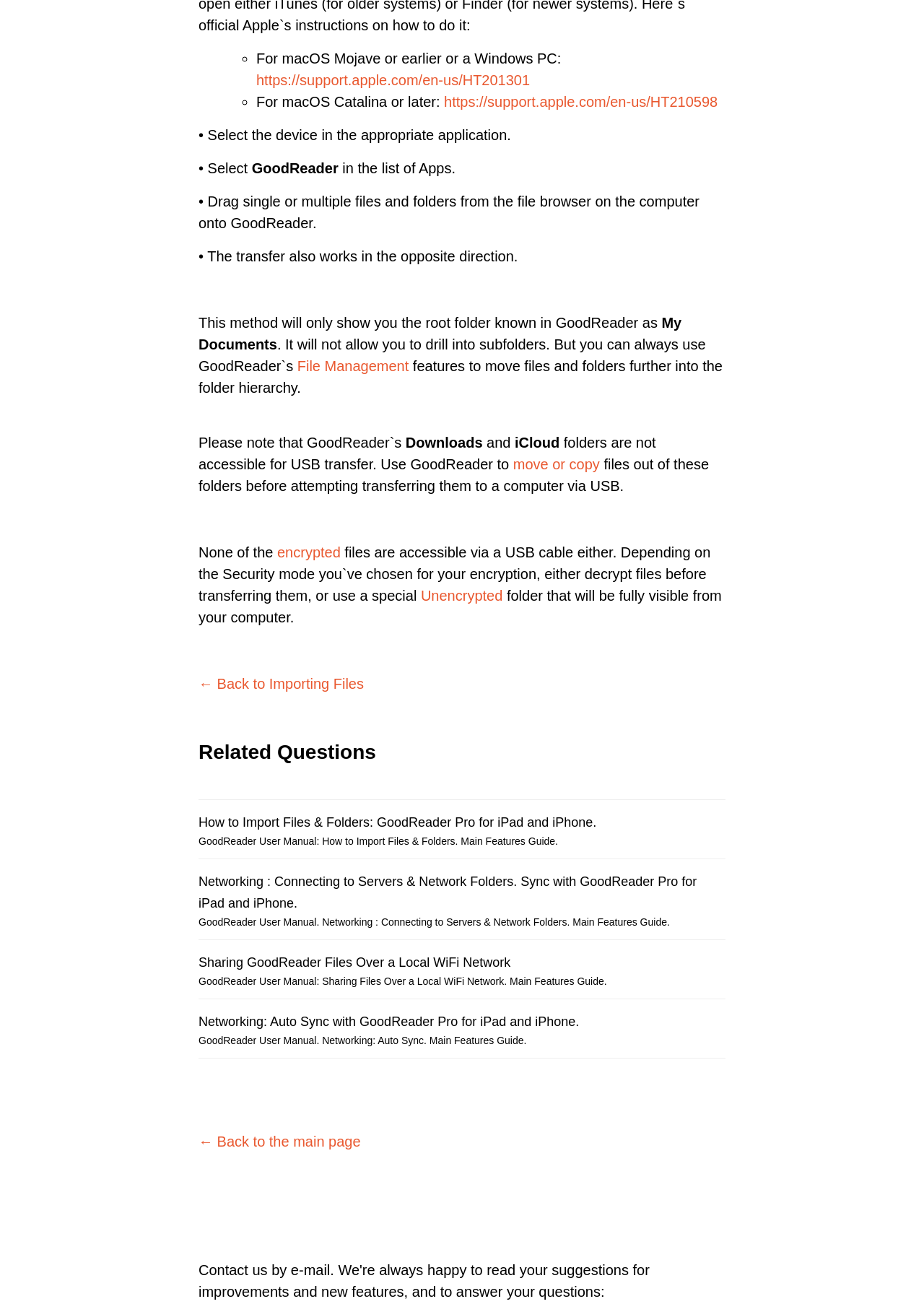Provide a thorough and detailed response to the question by examining the image: 
How many related questions are listed?

The webpage lists five related questions, including 'How to Import Files & Folders: GoodReader Pro for iPad and iPhone', 'Networking : Connecting to Servers & Network Folders. Sync with GoodReader Pro for iPad and iPhone', and others.